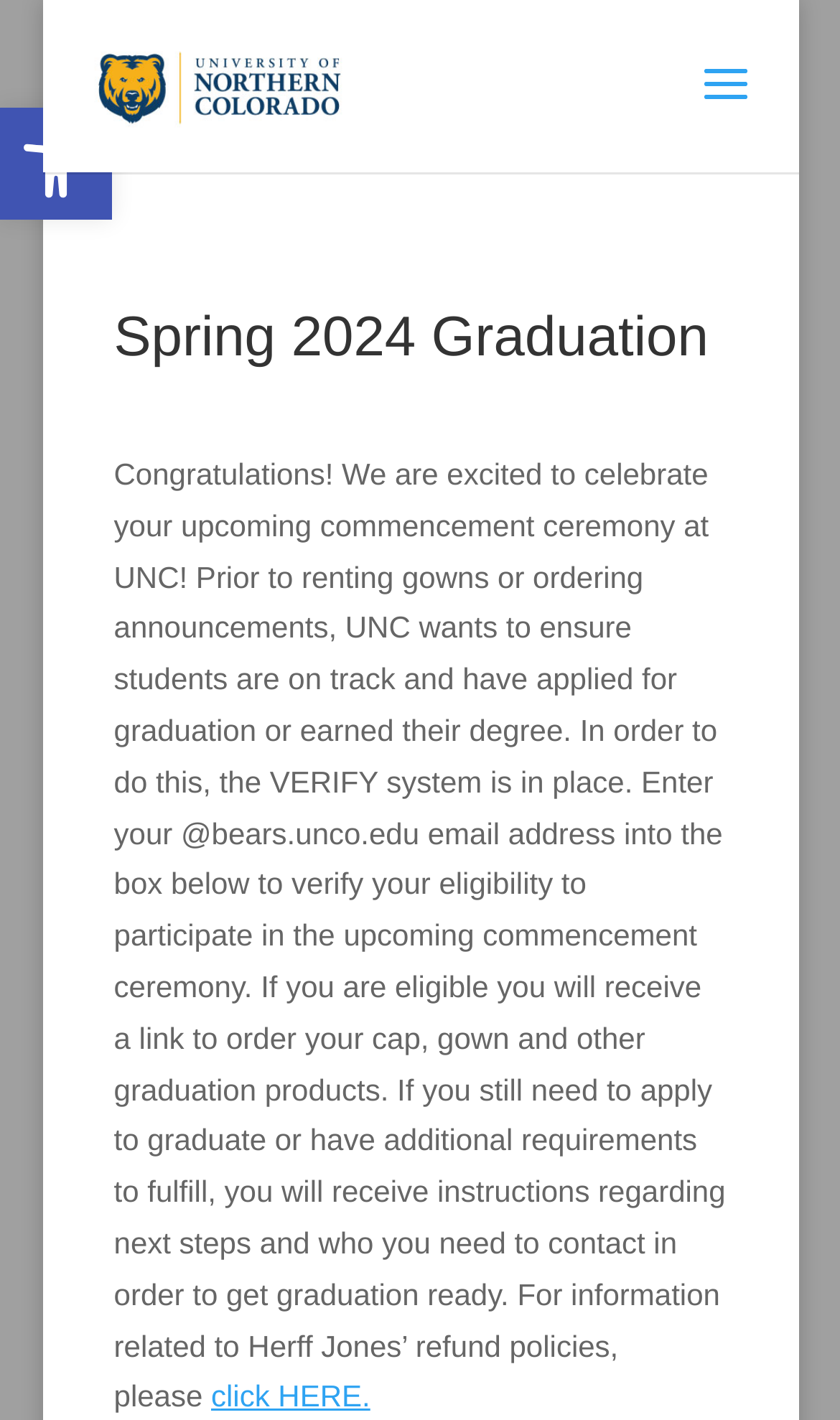Identify the bounding box of the HTML element described as: "Open toolbar Accessibility Tools".

[0.0, 0.076, 0.133, 0.155]